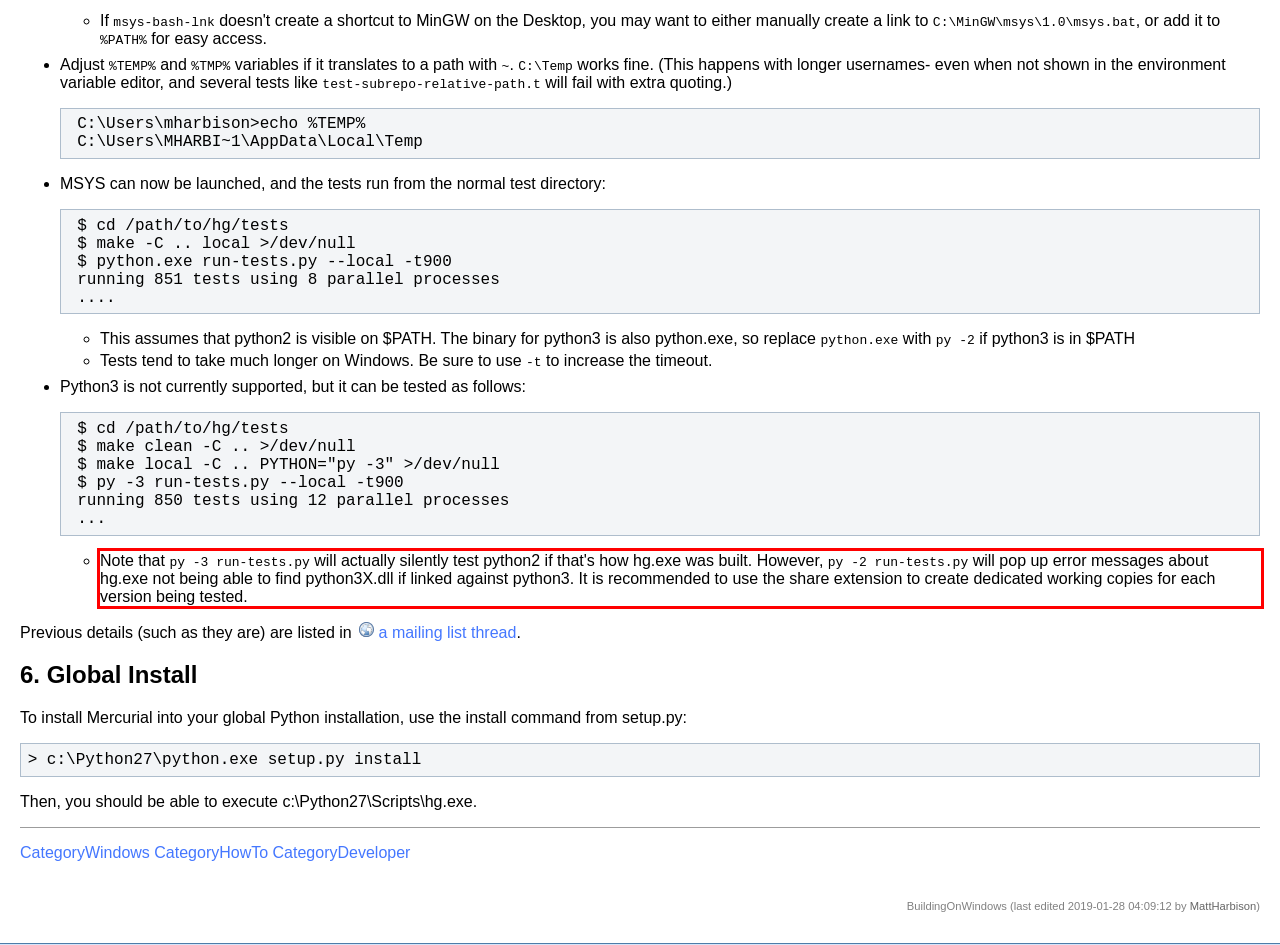You have a screenshot of a webpage, and there is a red bounding box around a UI element. Utilize OCR to extract the text within this red bounding box.

Note that py -3 run-tests.py will actually silently test python2 if that's how hg.exe was built. However, py -2 run-tests.py will pop up error messages about hg.exe not being able to find python3X.dll if linked against python3. It is recommended to use the share extension to create dedicated working copies for each version being tested.